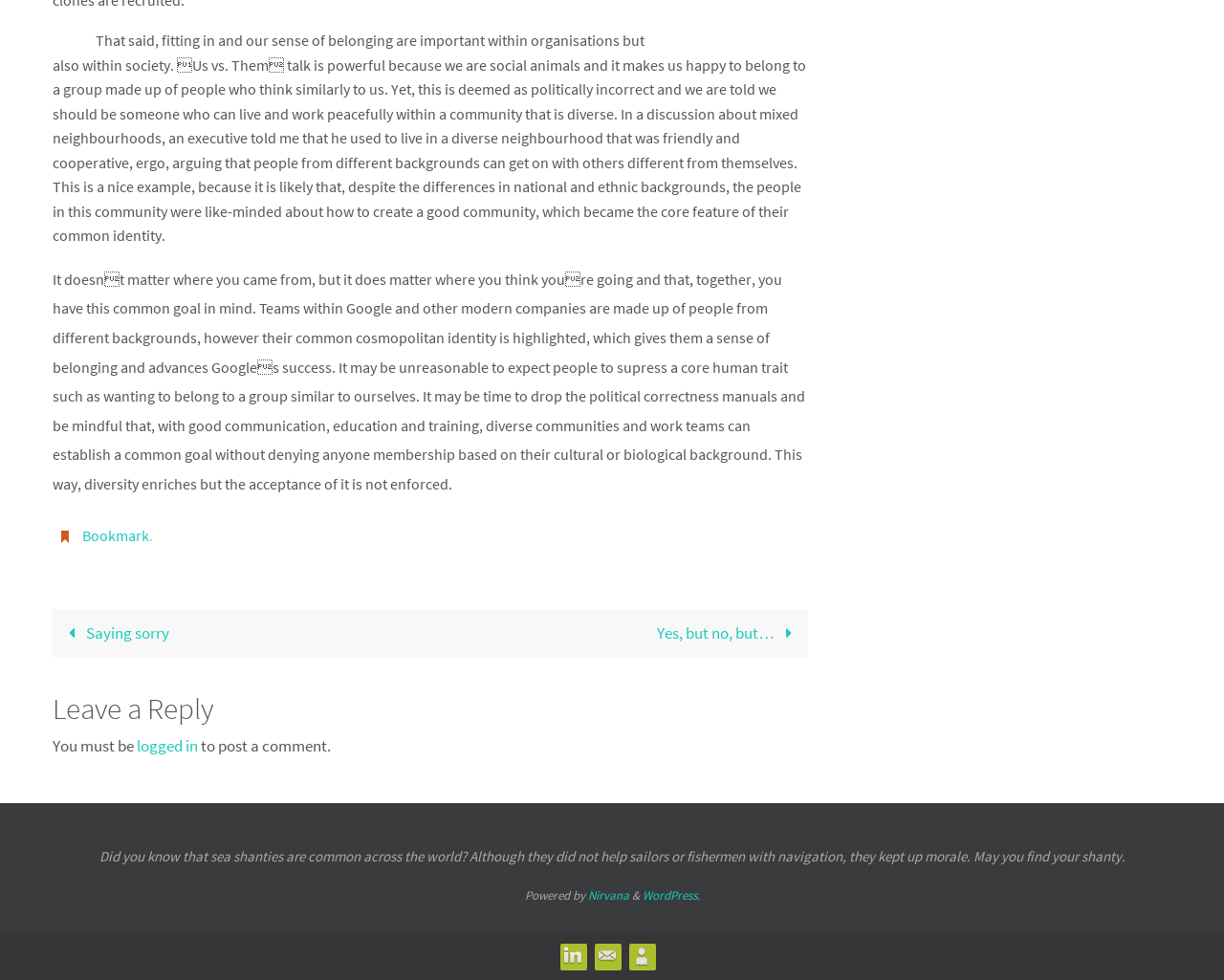Given the element description: "WordPress.", predict the bounding box coordinates of this UI element. The coordinates must be four float numbers between 0 and 1, given as [left, top, right, bottom].

[0.525, 0.905, 0.571, 0.922]